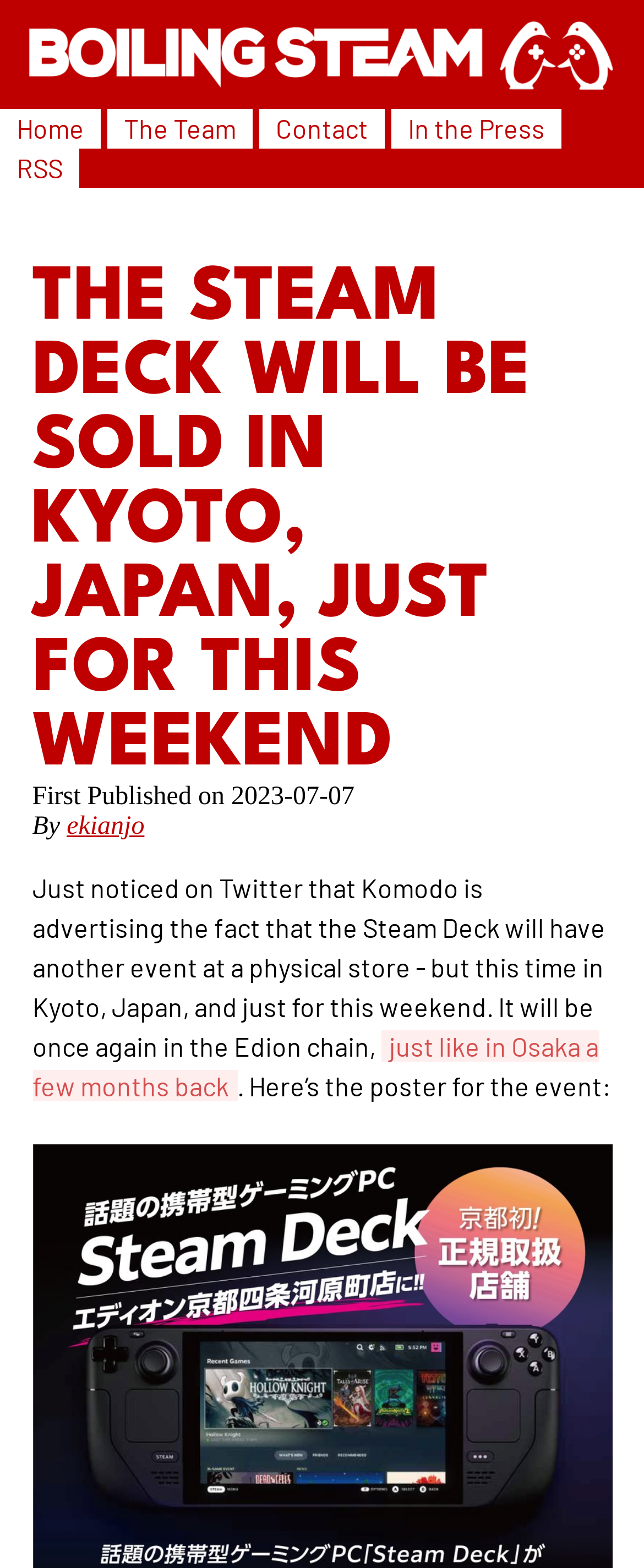Give a one-word or phrase response to the following question: What is the location of the event mentioned in the article?

Kyoto, Japan